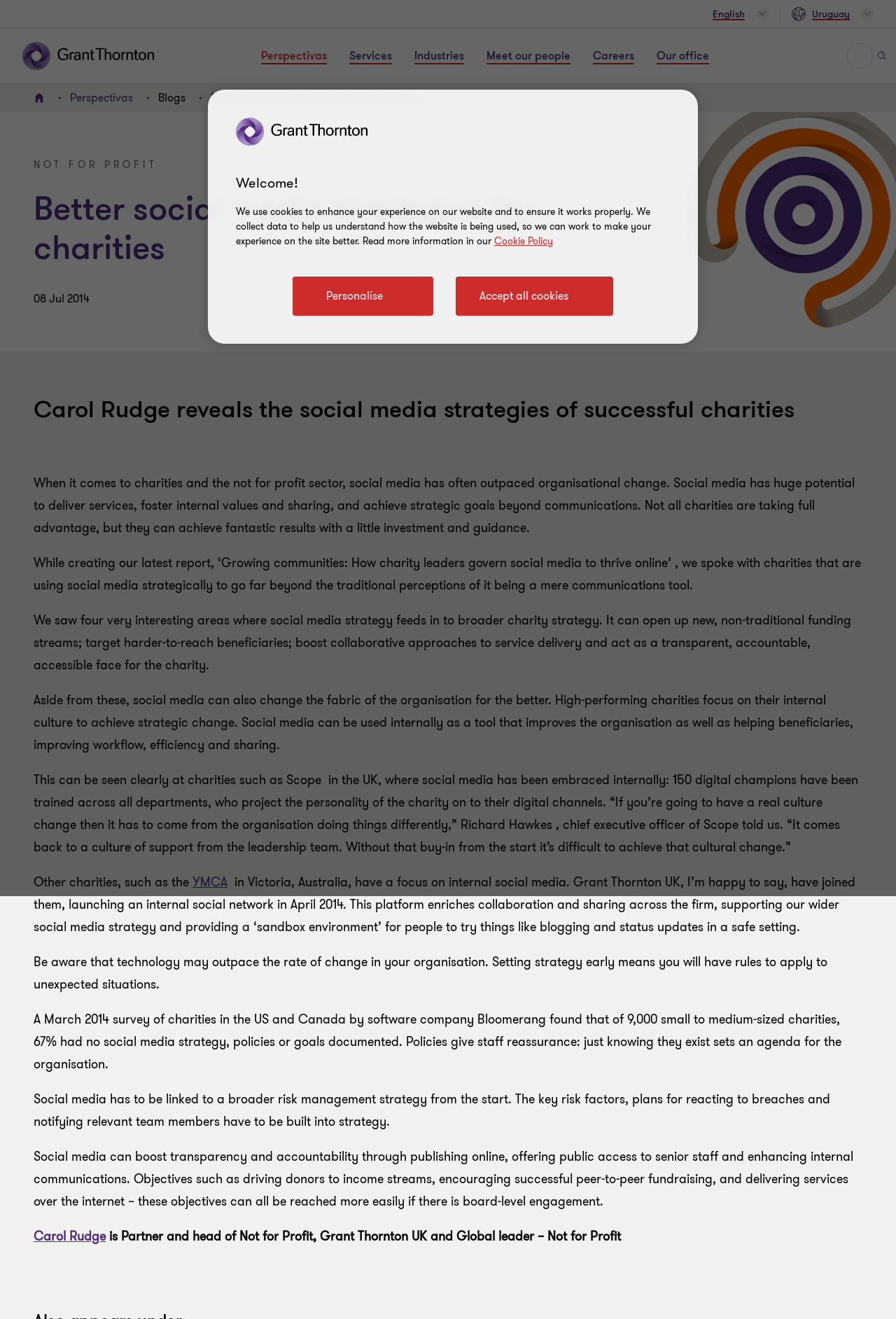Show me the bounding box coordinates of the clickable region to achieve the task as per the instruction: "Go to the Perspectivas page".

[0.291, 0.036, 0.364, 0.049]